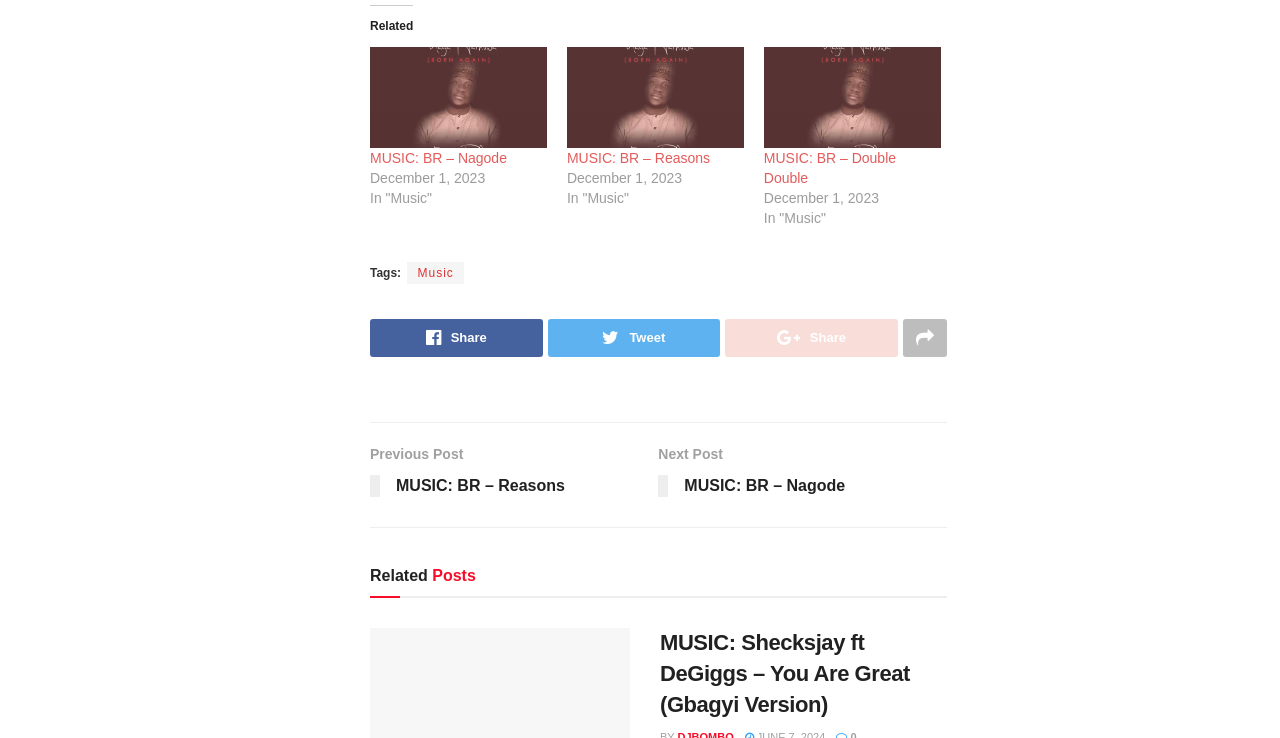Please find the bounding box coordinates (top-left x, top-left y, bottom-right x, bottom-right y) in the screenshot for the UI element described as follows: MUSIC: 9Million – My Size

[0.082, 0.328, 0.211, 0.349]